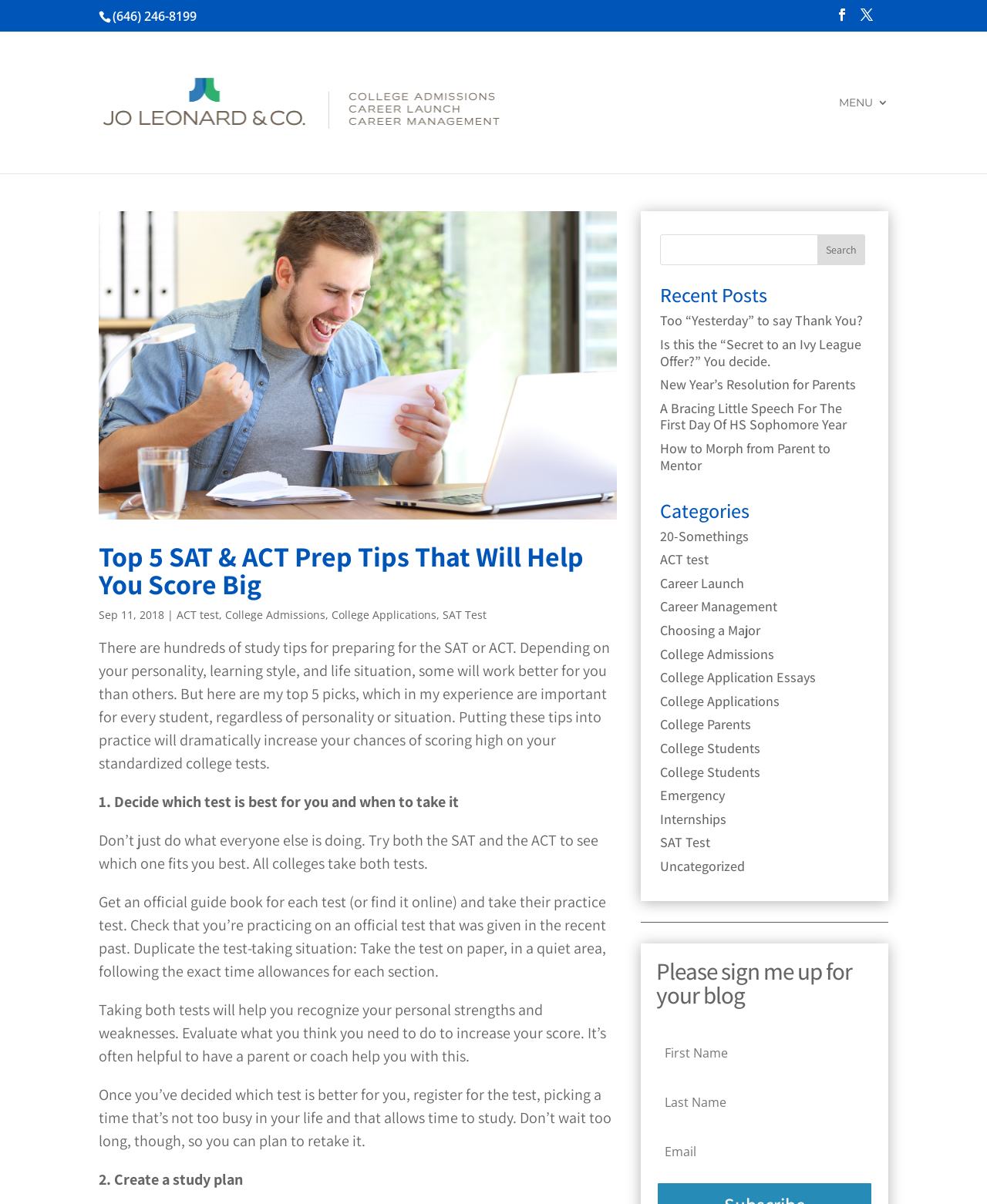Please find and give the text of the main heading on the webpage.

Top 5 SAT & ACT Prep Tips That Will Help You Score Big